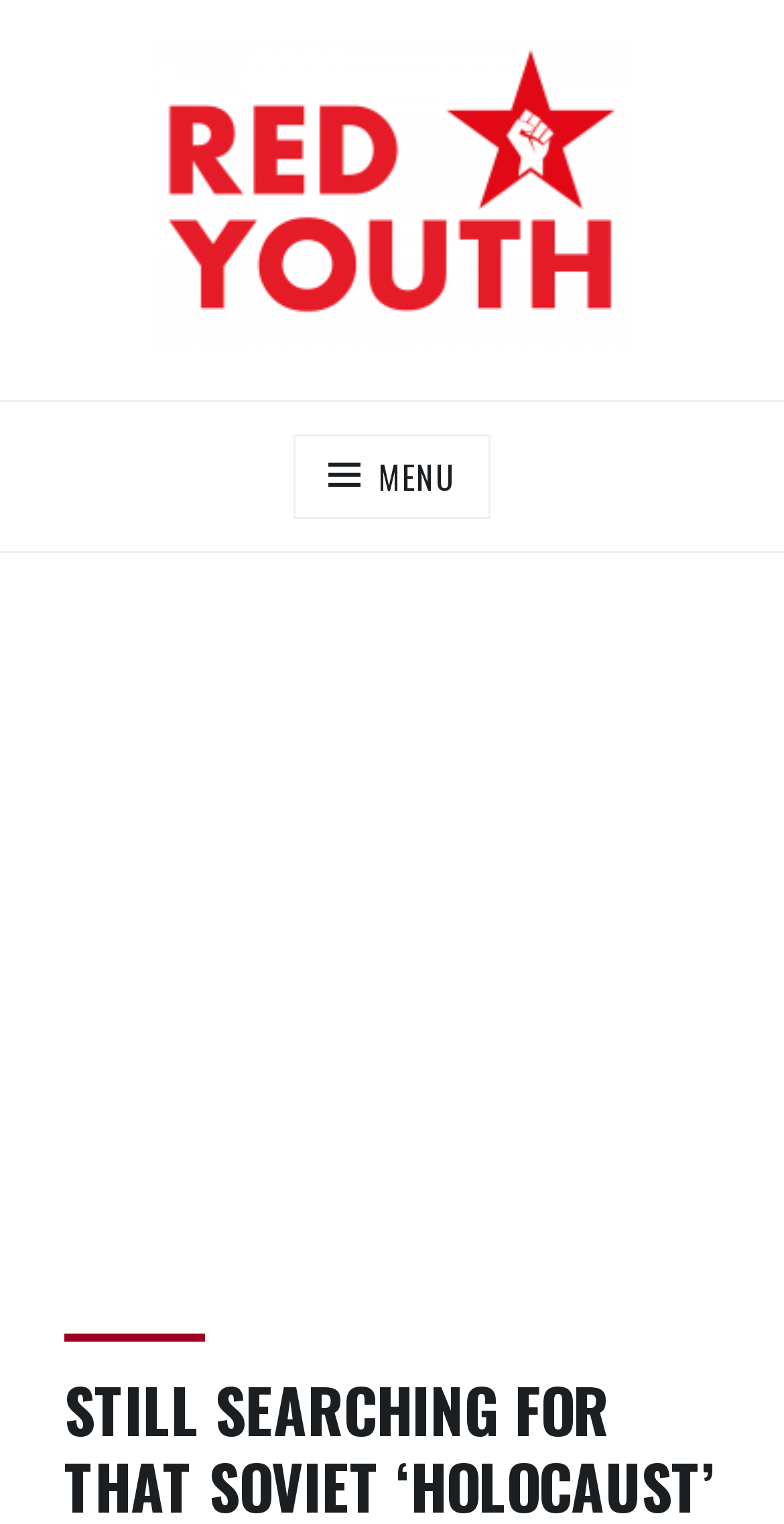What is the name of the website?
From the image, respond using a single word or phrase.

Red Youth